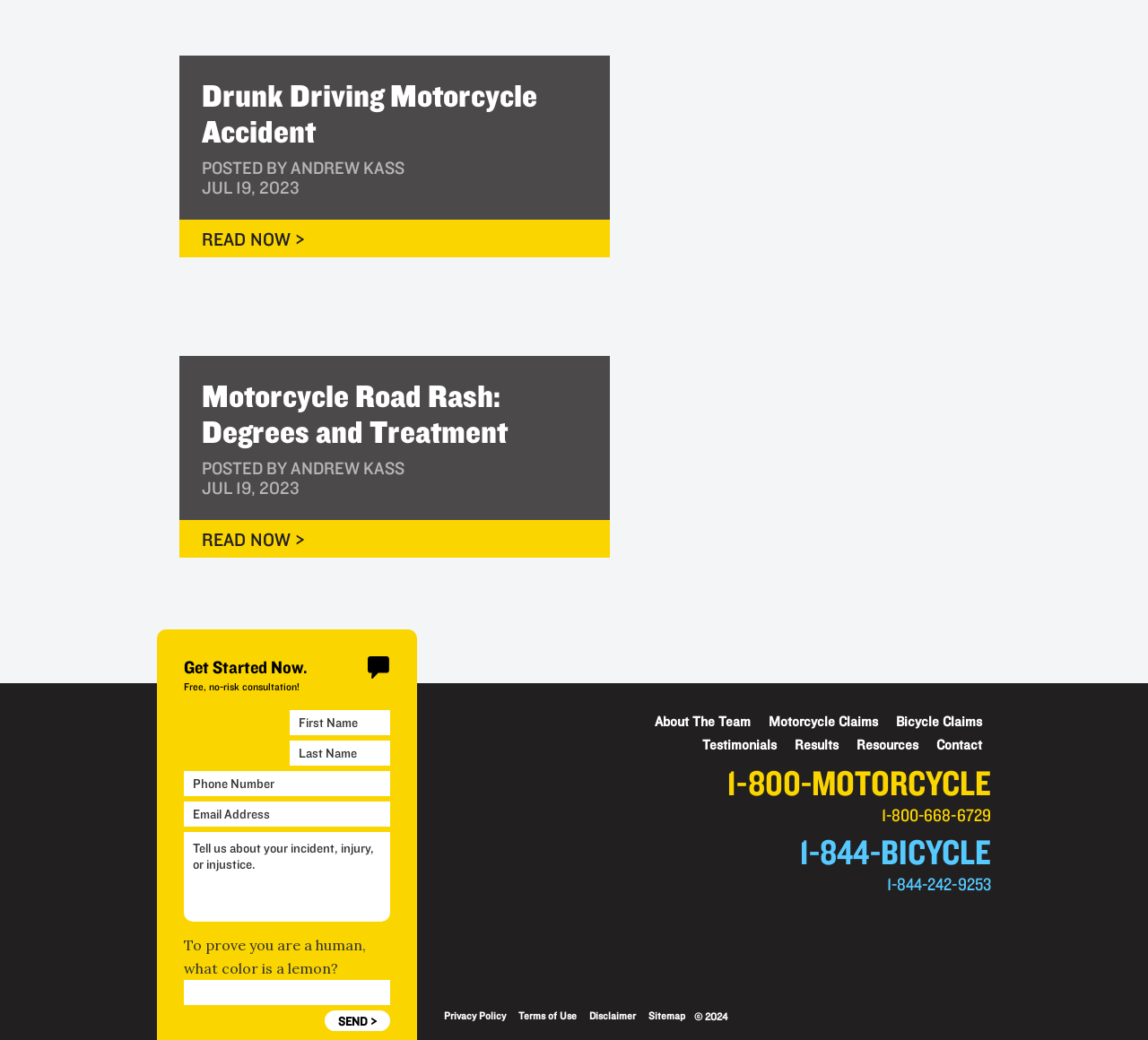What is the color being asked in the human verification?
We need a detailed and exhaustive answer to the question. Please elaborate.

In the contact form, there is a human verification question that asks 'To prove you are a human, what color is a lemon?' This question is used to verify that the user is a human and not a bot, and the answer is expected to be the color of a lemon.